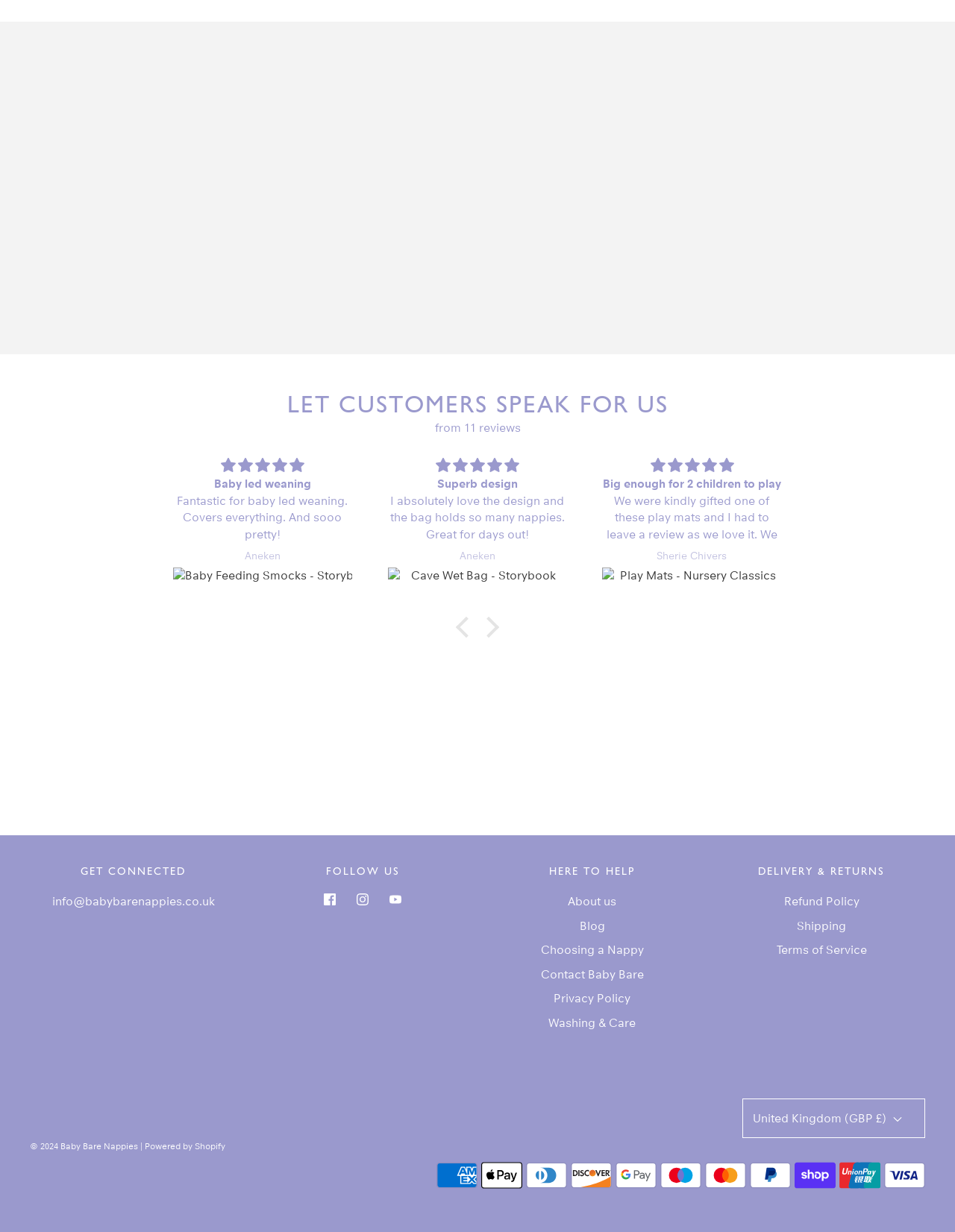Identify the bounding box coordinates for the UI element described as: "Instagram icon".

[0.363, 0.717, 0.397, 0.743]